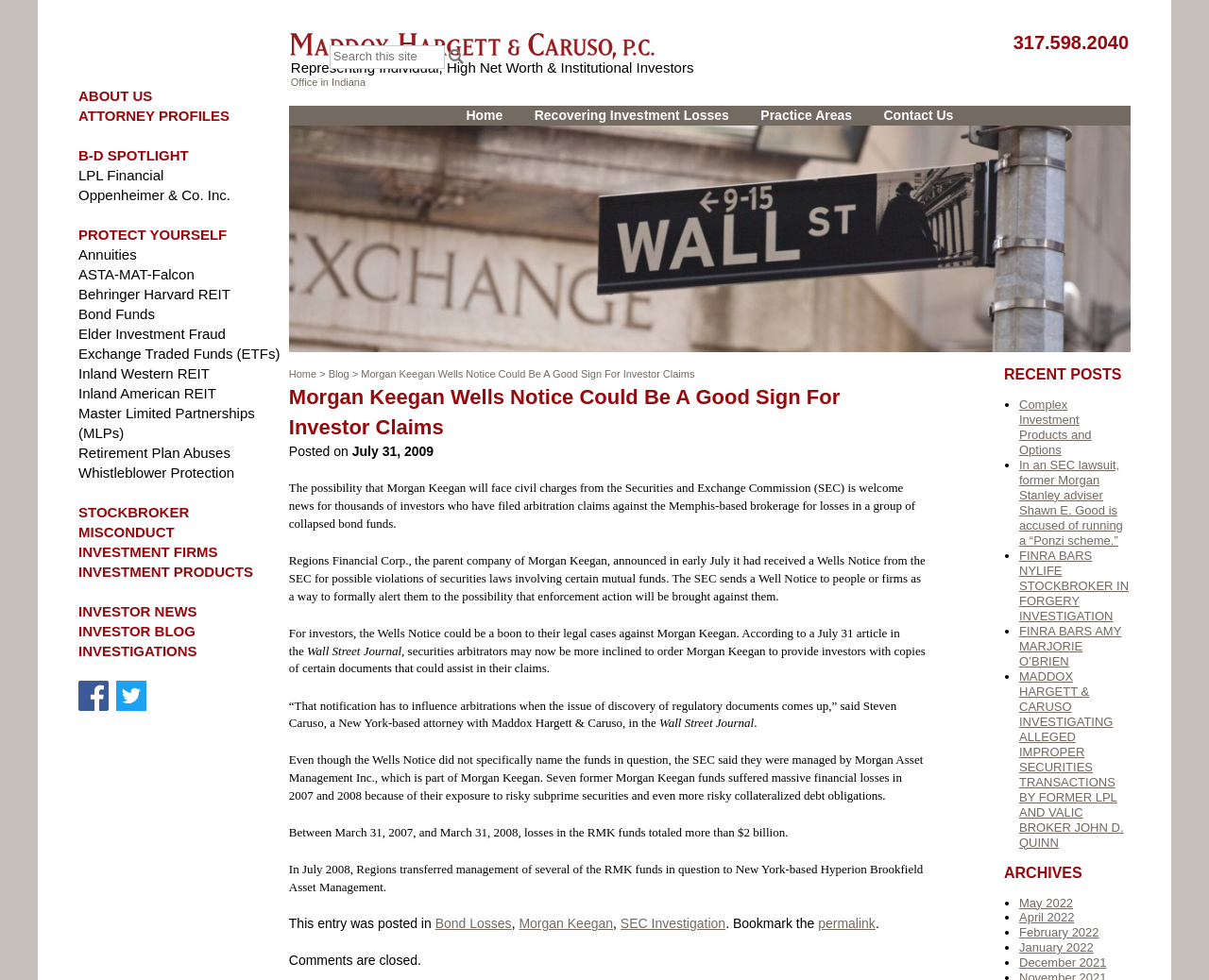What is the name of the publication mentioned in the article?
Answer with a single word or phrase, using the screenshot for reference.

Wall Street Journal